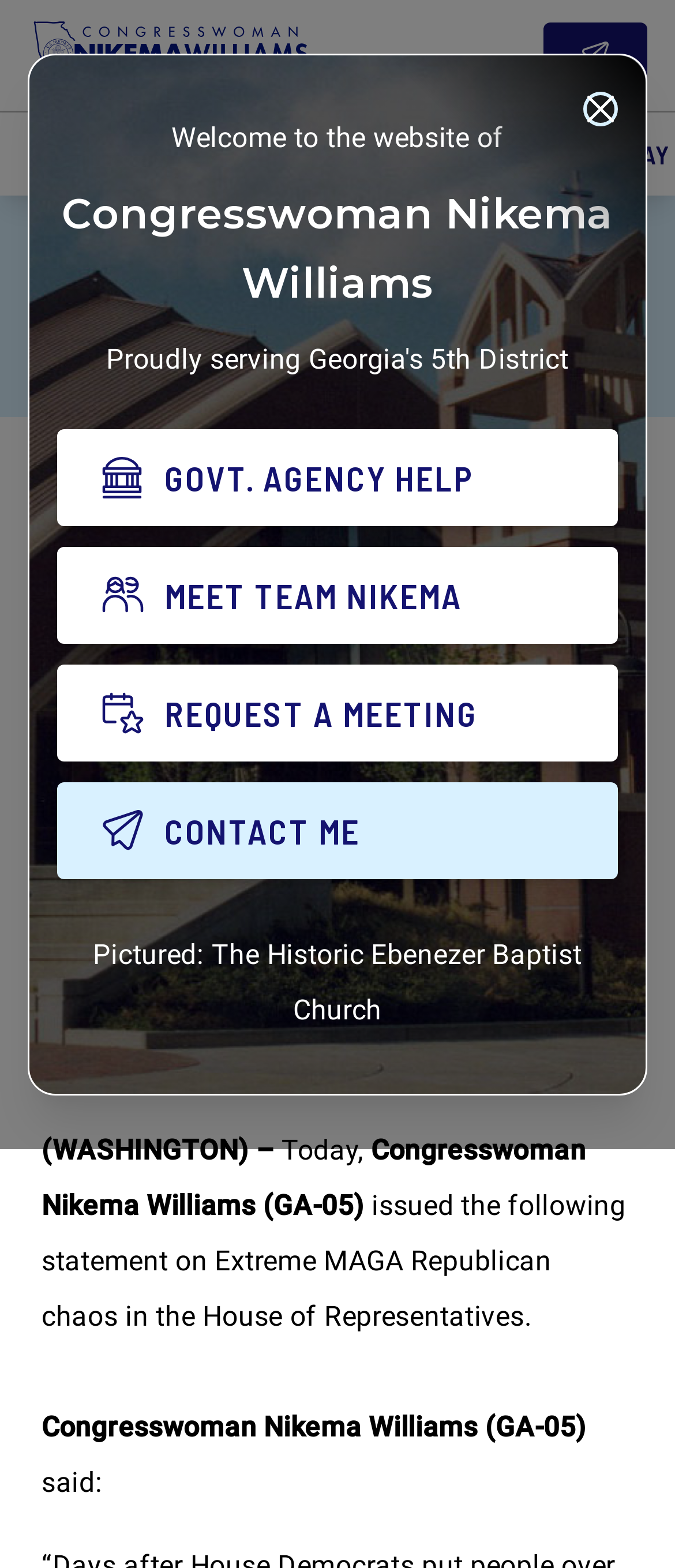Please identify the bounding box coordinates of the element that needs to be clicked to execute the following command: "Search for something". Provide the bounding box using four float numbers between 0 and 1, formatted as [left, top, right, bottom].

[0.0, 0.072, 0.123, 0.125]